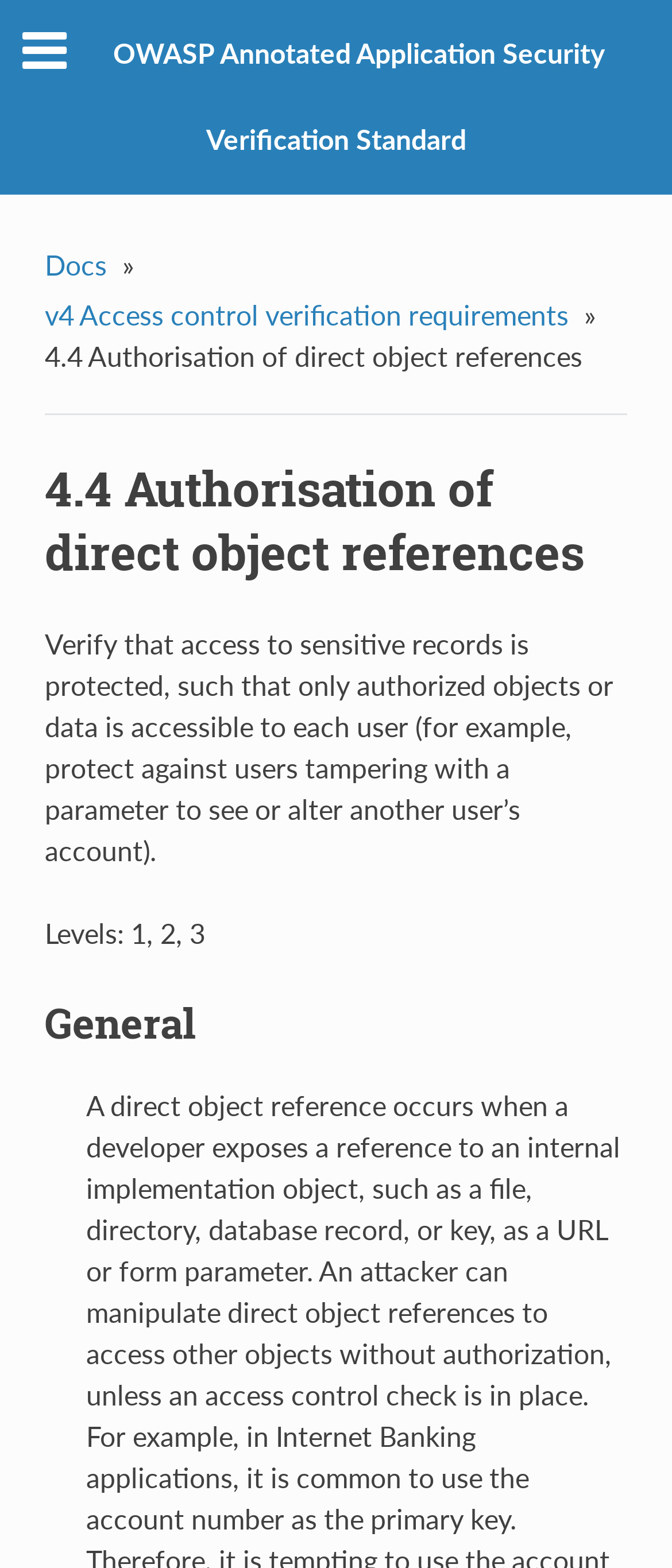Determine which piece of text is the heading of the webpage and provide it.

4.4 Authorisation of direct object references